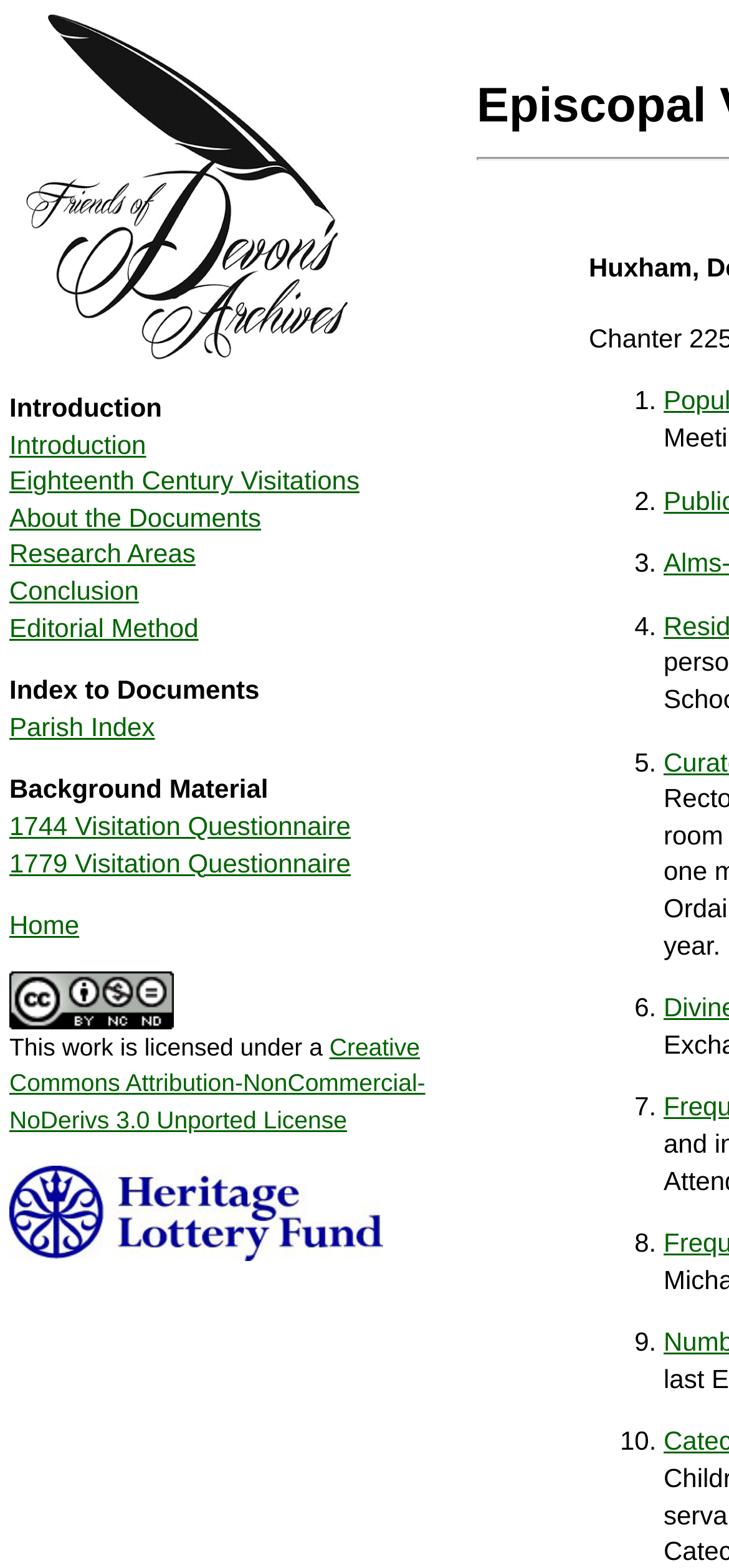Locate the bounding box coordinates of the element to click to perform the following action: 'Click the Friends of Devon's Archives Logo'. The coordinates should be given as four float values between 0 and 1, in the form of [left, top, right, bottom].

[0.013, 0.217, 0.5, 0.236]